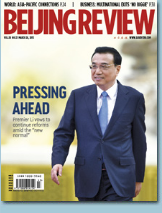What topics are highlighted on the cover?
Using the information from the image, answer the question thoroughly.

The cover features attention-grabbing sections that highlight various topics, including 'World', 'Business', and 'Nation', which suggests that the magazine covers a range of subjects related to China's progress and its global connections.